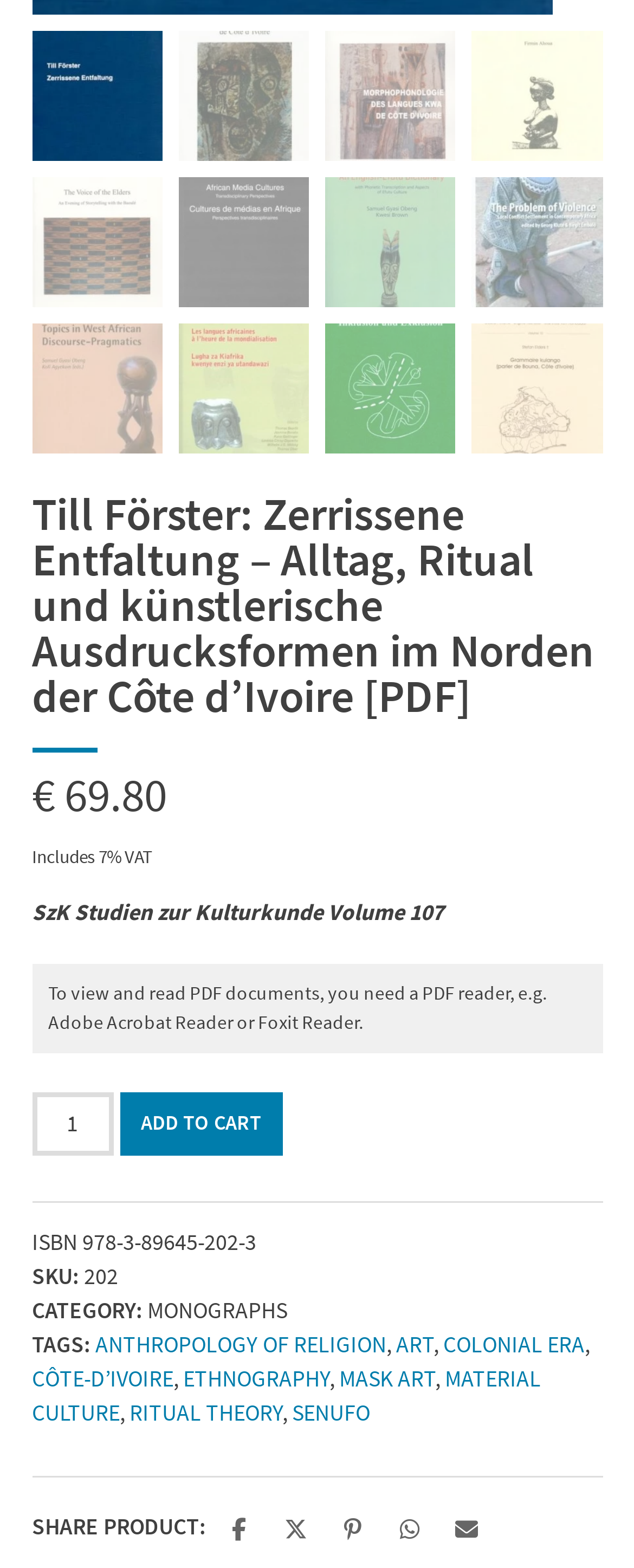What is the category of the book?
Carefully analyze the image and provide a thorough answer to the question.

I found the category of the book by looking at the link element with the text 'MONOGRAPHS' which is located in the middle of the page, below the book details.